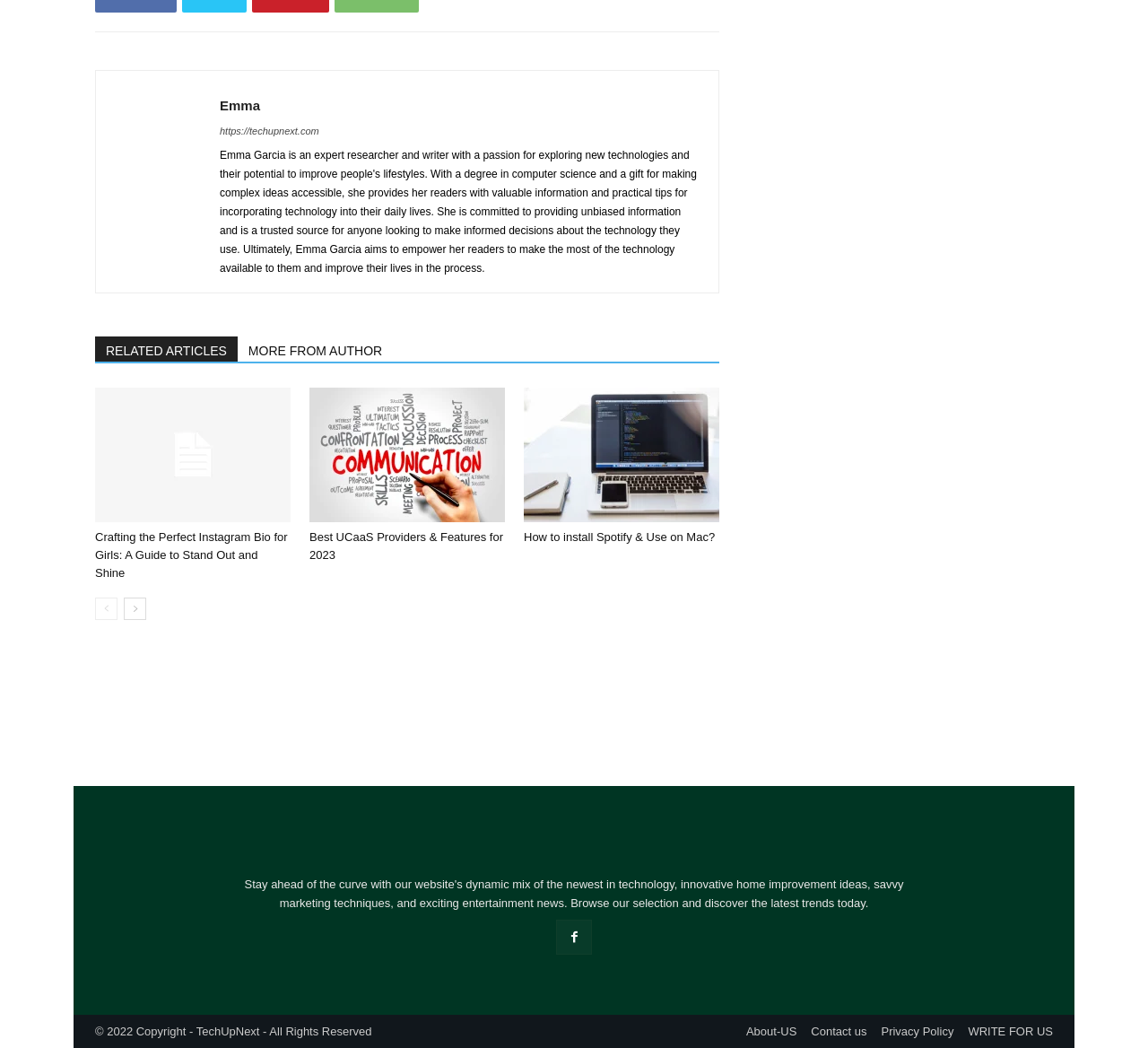Use a single word or phrase to answer this question: 
How many articles are listed on this page?

3